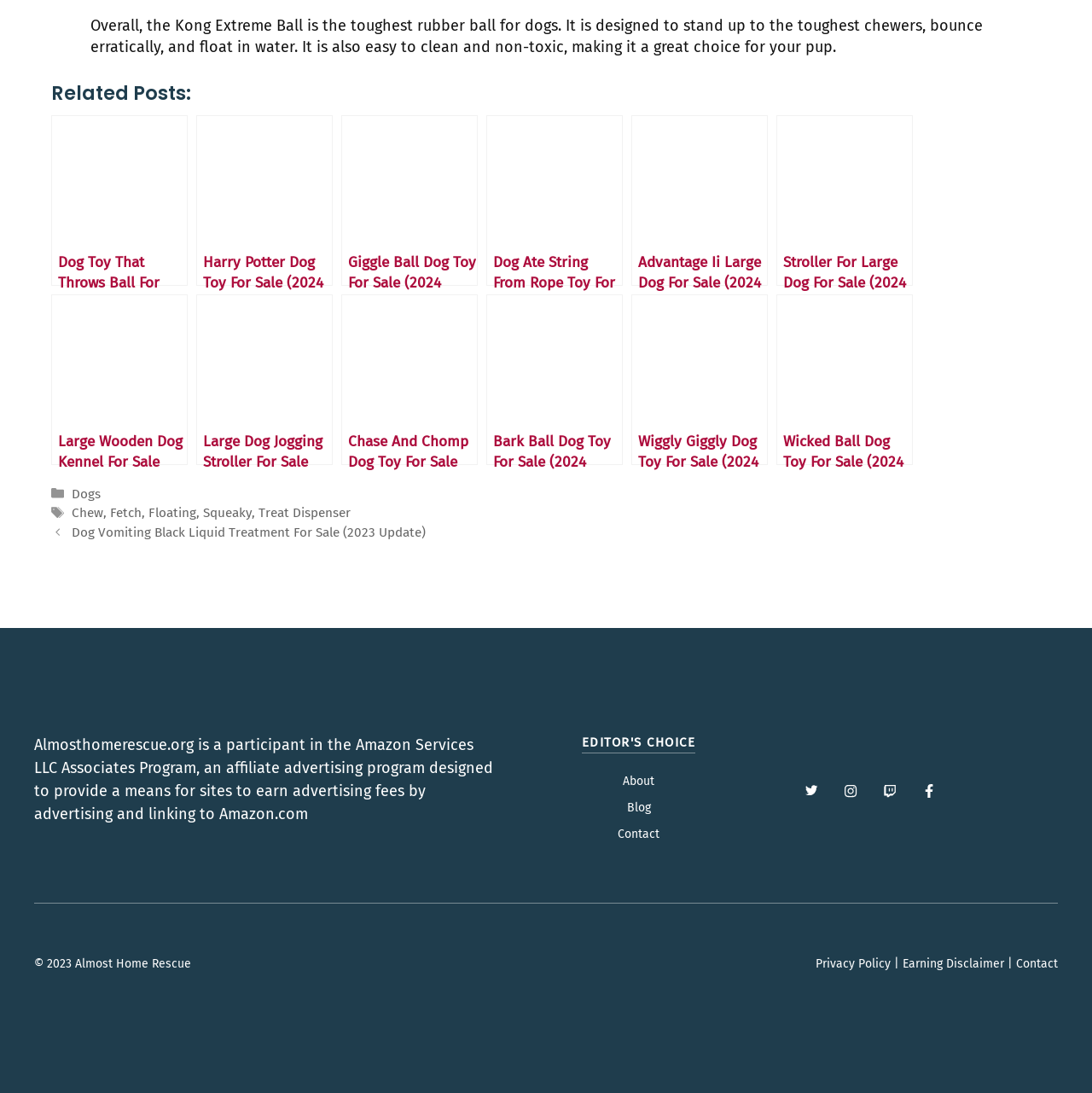Please answer the following question using a single word or phrase: 
What is the main topic of the webpage?

Dog toys